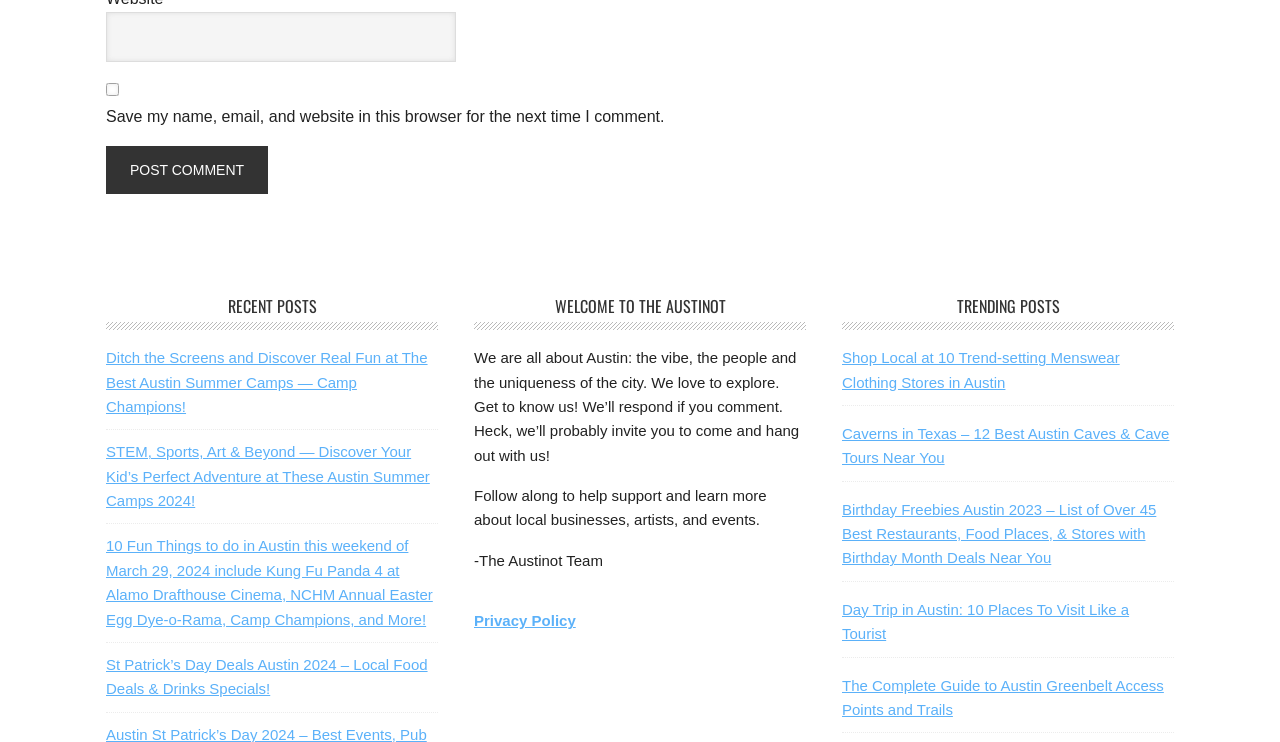Provide the bounding box coordinates of the section that needs to be clicked to accomplish the following instruction: "visit the privacy policy page."

[0.37, 0.825, 0.45, 0.848]